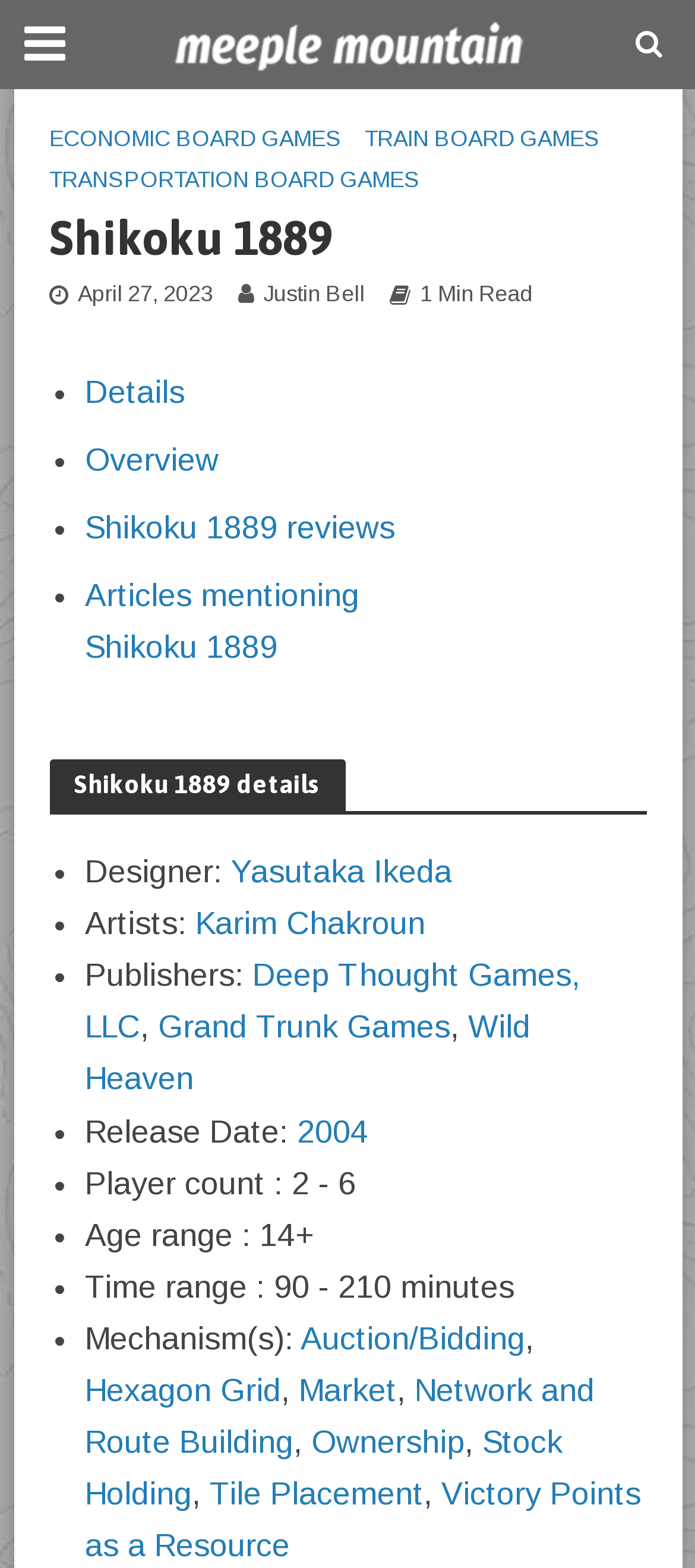Please find the bounding box for the UI component described as follows: "MG".

None